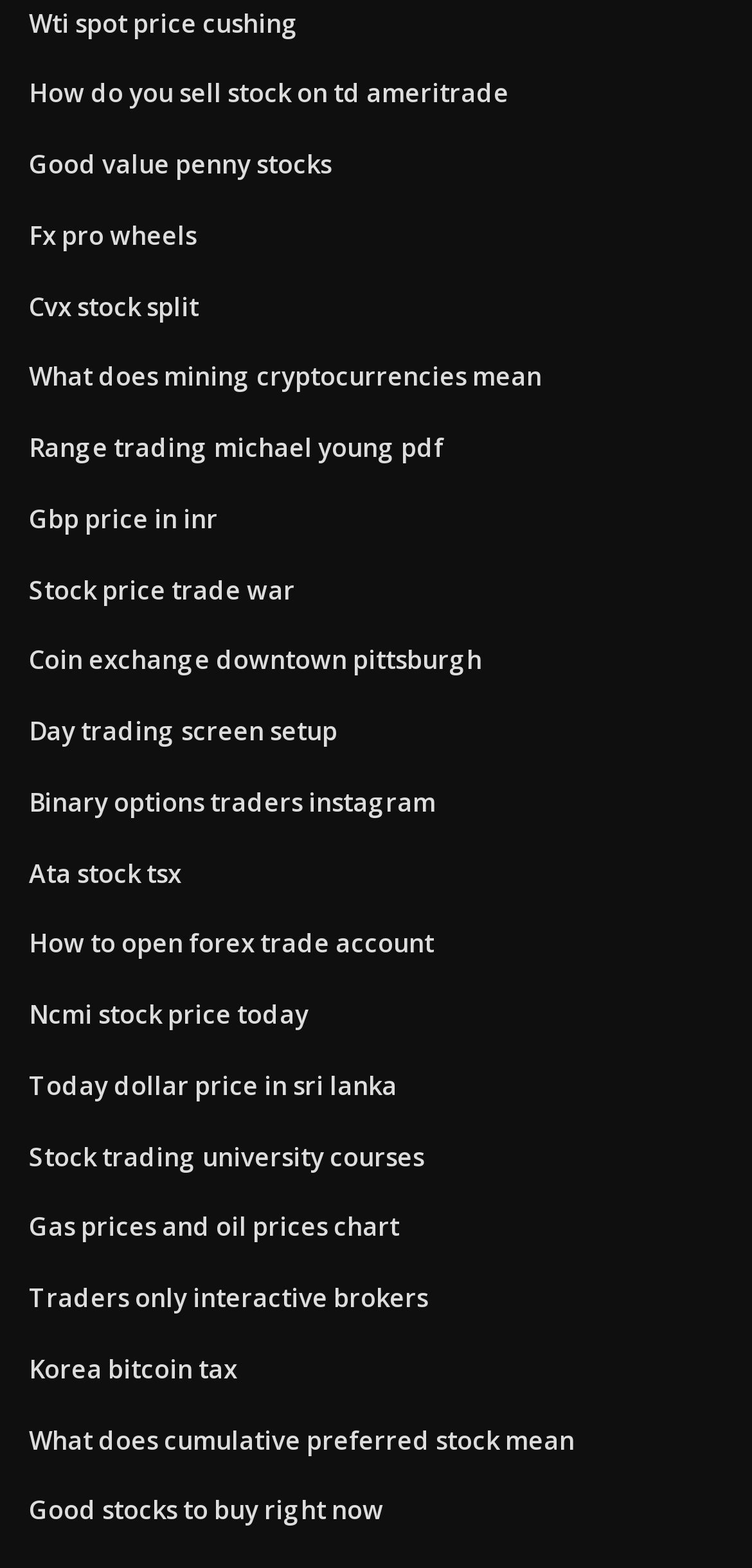Predict the bounding box of the UI element based on the description: "Korea bitcoin tax". The coordinates should be four float numbers between 0 and 1, formatted as [left, top, right, bottom].

[0.038, 0.862, 0.315, 0.884]